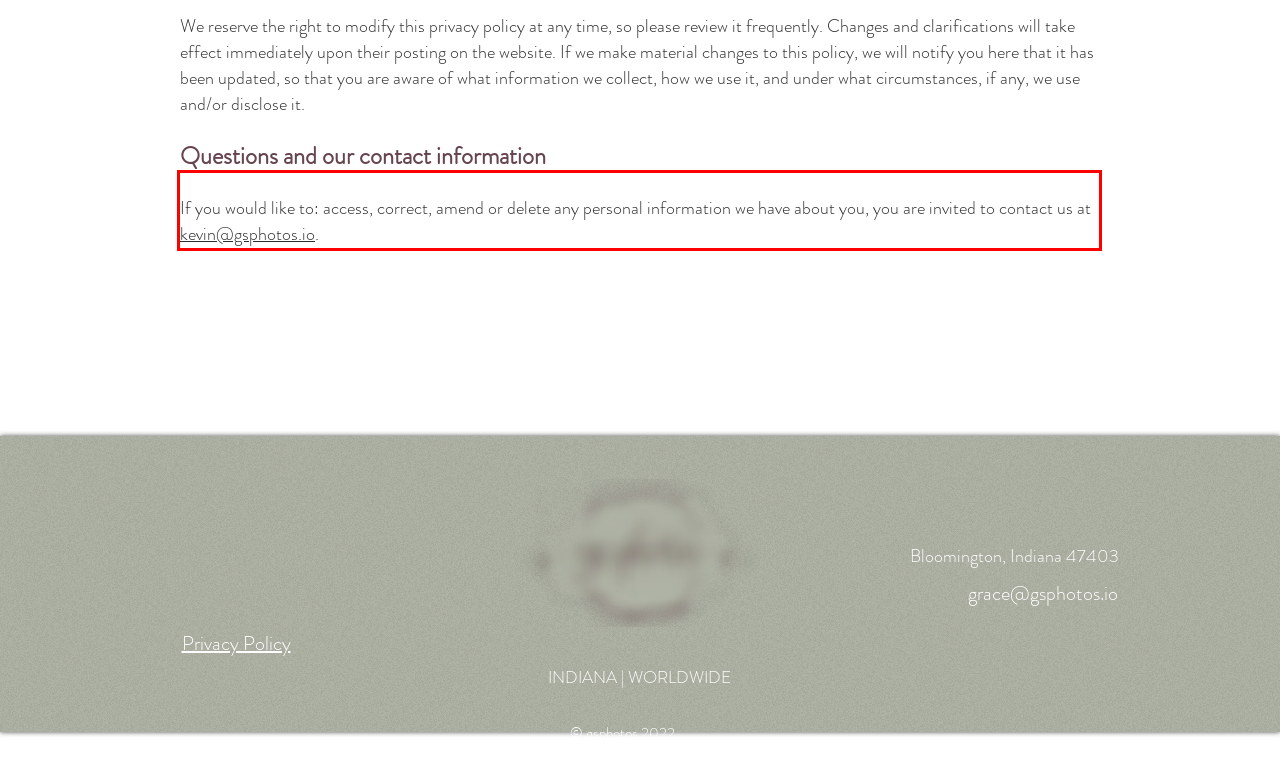Given the screenshot of the webpage, identify the red bounding box, and recognize the text content inside that red bounding box.

If you would like to: access, correct, amend or delete any personal information we have about you, you are invited to contact us at kevin@gsphotos.io.